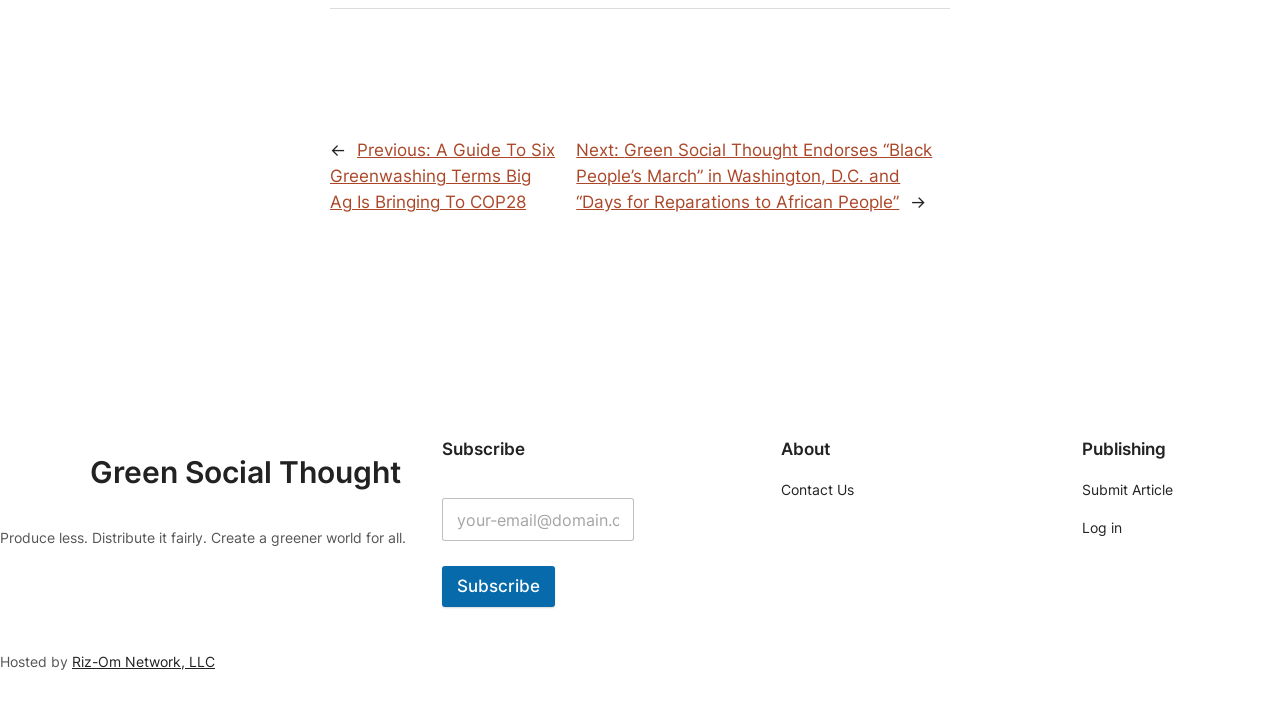Give a succinct answer to this question in a single word or phrase: 
How many links are there in the 'Footer navigation 2' menu?

1